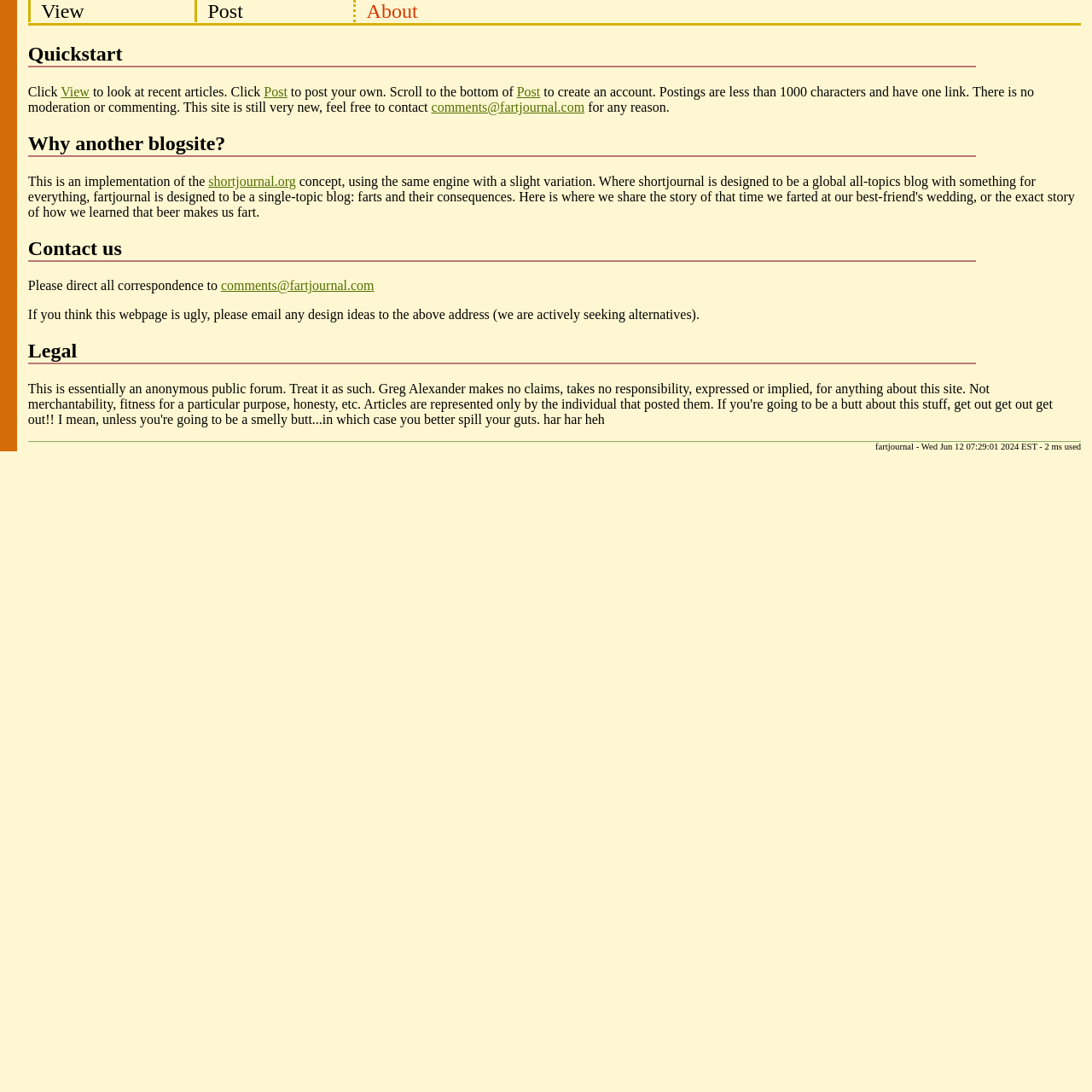Identify the bounding box coordinates for the element you need to click to achieve the following task: "Post your own article". The coordinates must be four float values ranging from 0 to 1, formatted as [left, top, right, bottom].

[0.242, 0.077, 0.263, 0.09]